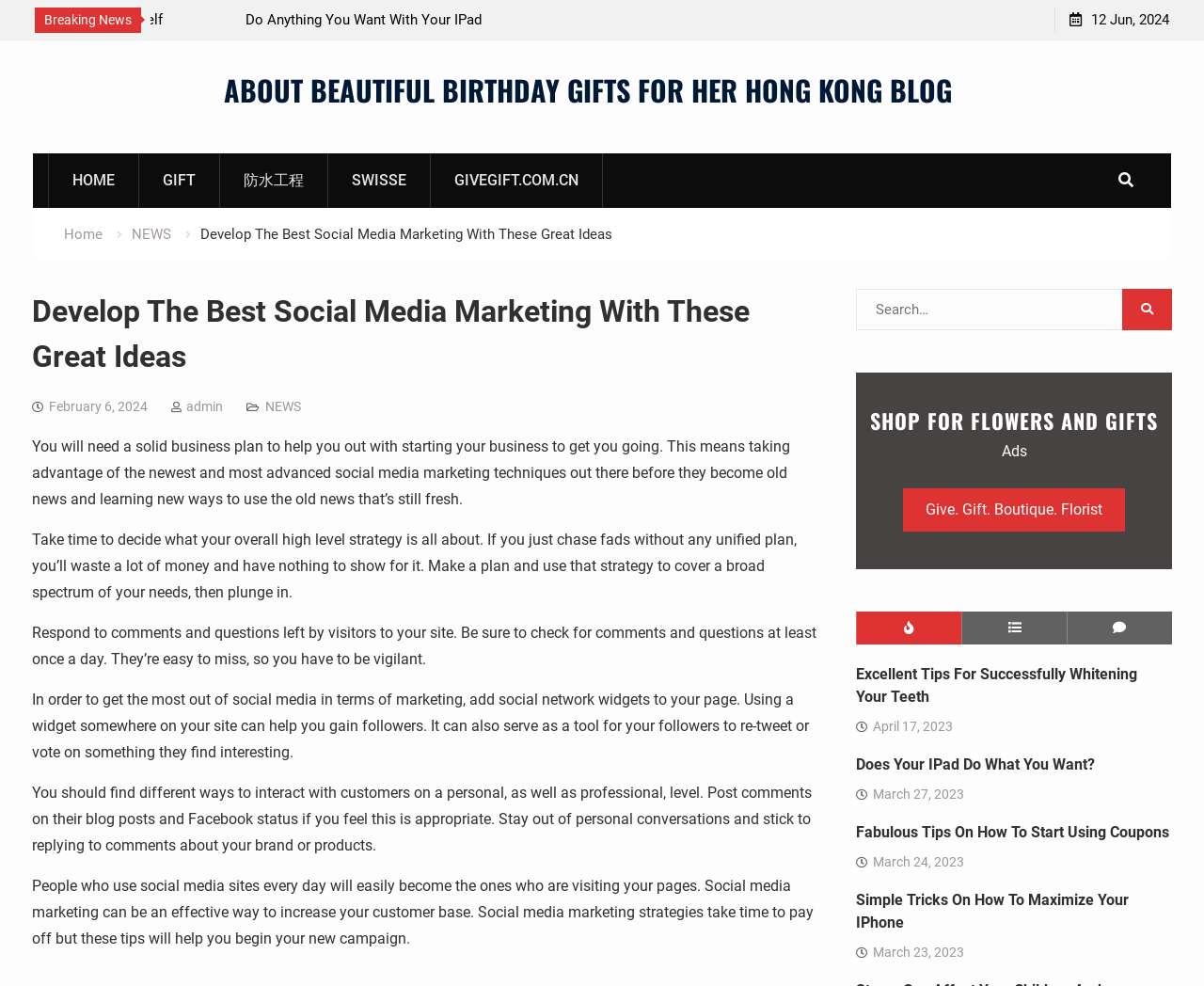Determine the bounding box coordinates of the element's region needed to click to follow the instruction: "Search for something". Provide these coordinates as four float numbers between 0 and 1, formatted as [left, top, right, bottom].

[0.711, 0.293, 0.973, 0.335]